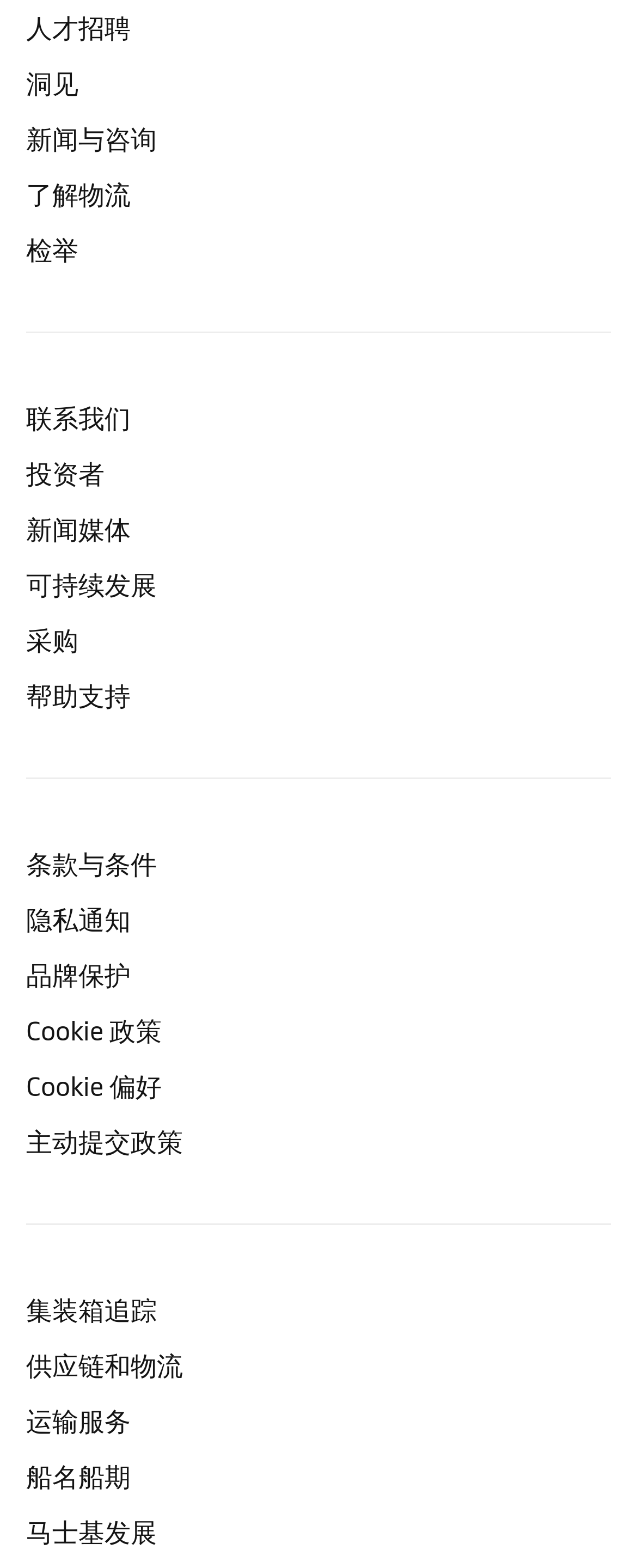Can you provide the bounding box coordinates for the element that should be clicked to implement the instruction: "View RobusTetus's profile"?

None